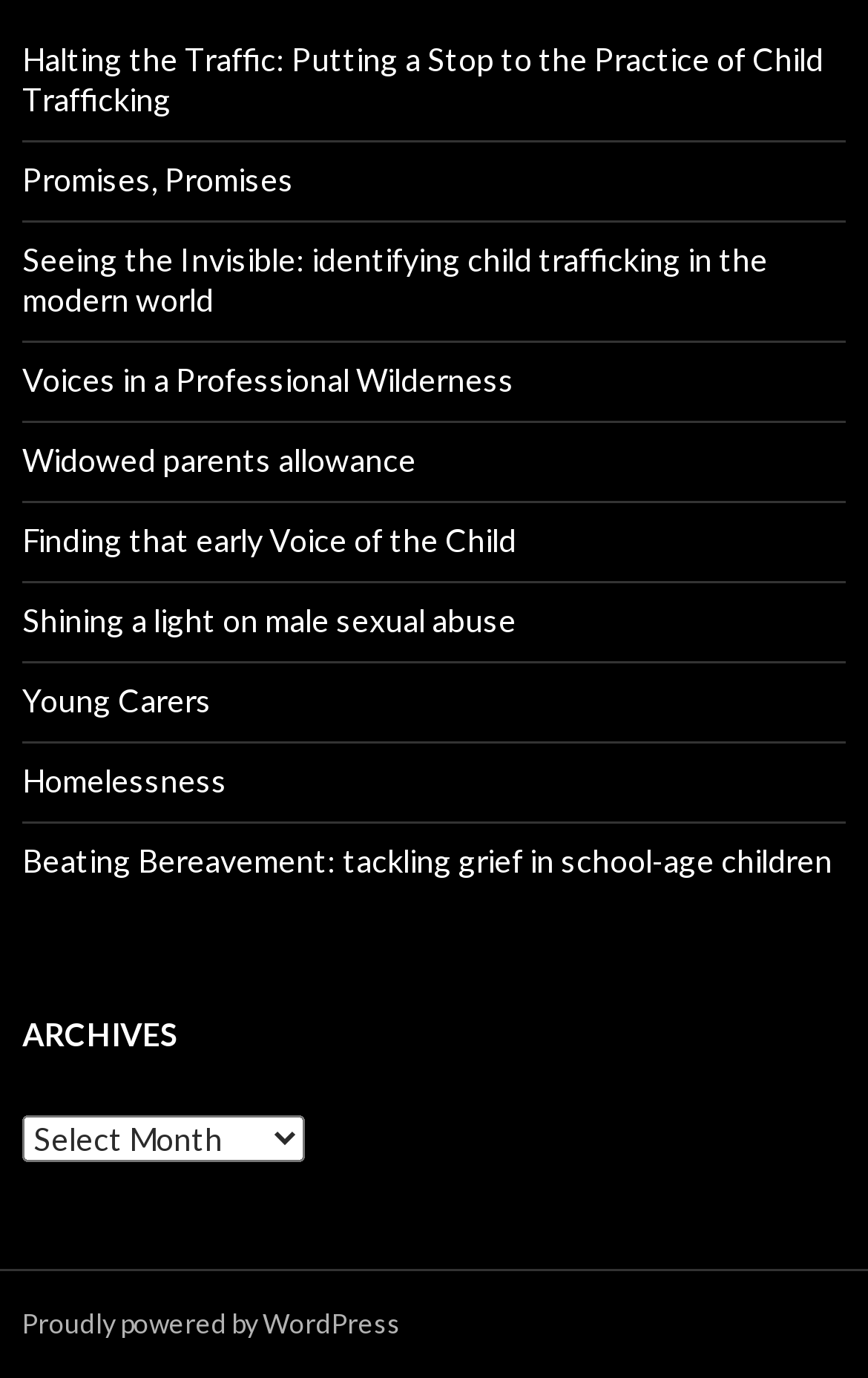How many elements are in the footer section?
Provide a thorough and detailed answer to the question.

I counted the number of elements in the footer section, which includes the 'Proudly powered by WordPress' link and the contentinfo element, and found that there are 2 elements.